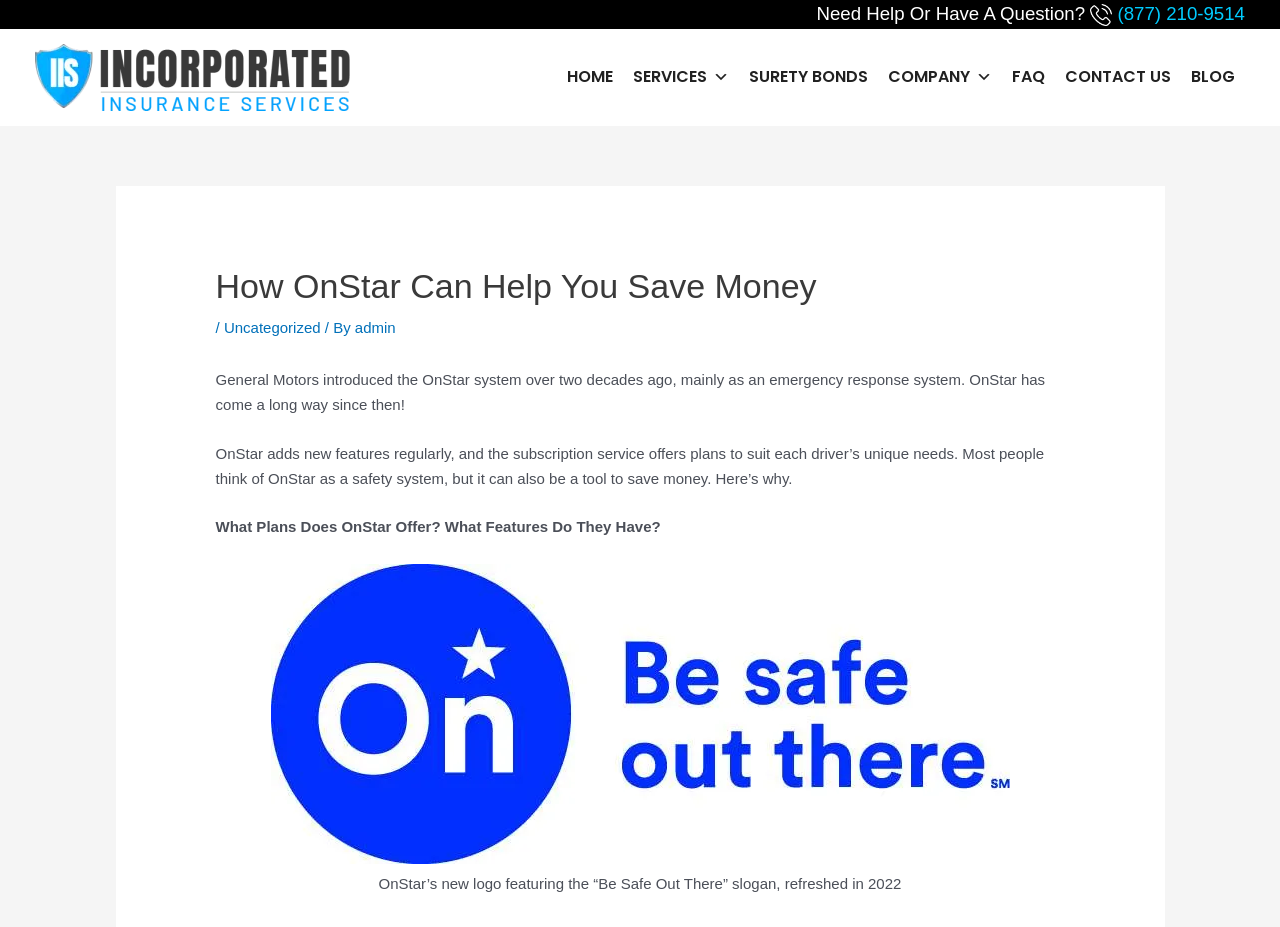Give a detailed account of the webpage's layout and content.

The webpage is about OnStar, a system introduced by General Motors over two decades ago. At the top, there is a header section with a phone number, (877) 210-9514, and a link to IISinsurance.com, which is accompanied by an image. Below this, there is a navigation menu with links to HOME, SERVICES, SURETY BONDS, COMPANY, FAQ, CONTACT US, and BLOG.

The main content of the webpage is divided into sections. The first section has a heading "How OnStar Can Help You Save Money" and a brief introduction to OnStar, describing its evolution from an emergency response system to a subscription service that offers plans to suit each driver's unique needs. The text also mentions that OnStar can be a tool to save money.

Below this introduction, there is a section with a question "What Plans Does OnStar Offer? What Features Do They Have?" This section is followed by a figure with a caption that describes OnStar's new logo, featuring the "Be Safe Out There" slogan, refreshed in 2022. The figure takes up a significant portion of the page, spanning from the middle to the bottom.

Throughout the webpage, there are several links and a phone number that provide additional resources and contact information.